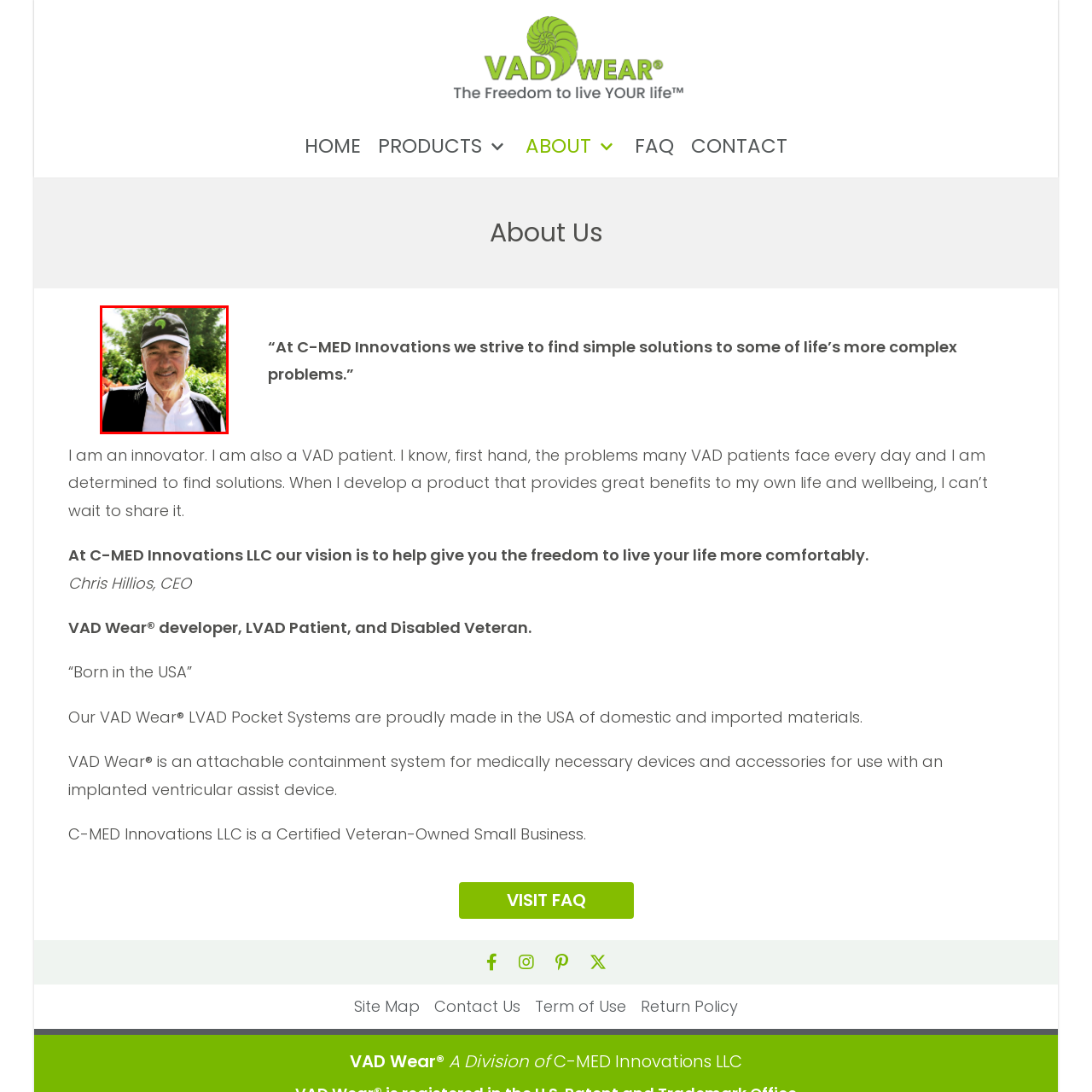Examine the image indicated by the red box and respond with a single word or phrase to the following question:
What is Chris Hillios associated with?

C-MED Innovations LLC